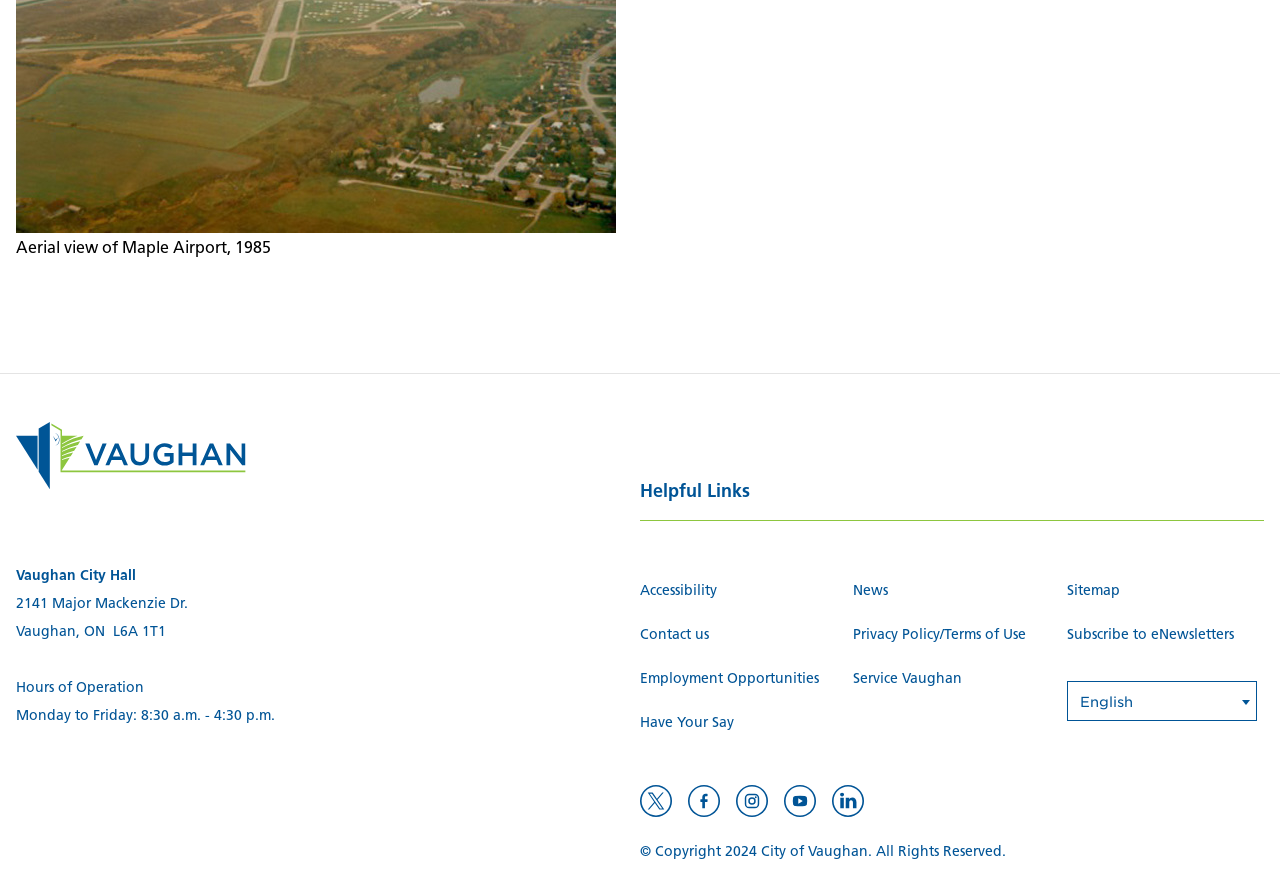Locate the bounding box coordinates of the clickable region to complete the following instruction: "Change the language to English."

[0.833, 0.763, 0.982, 0.807]